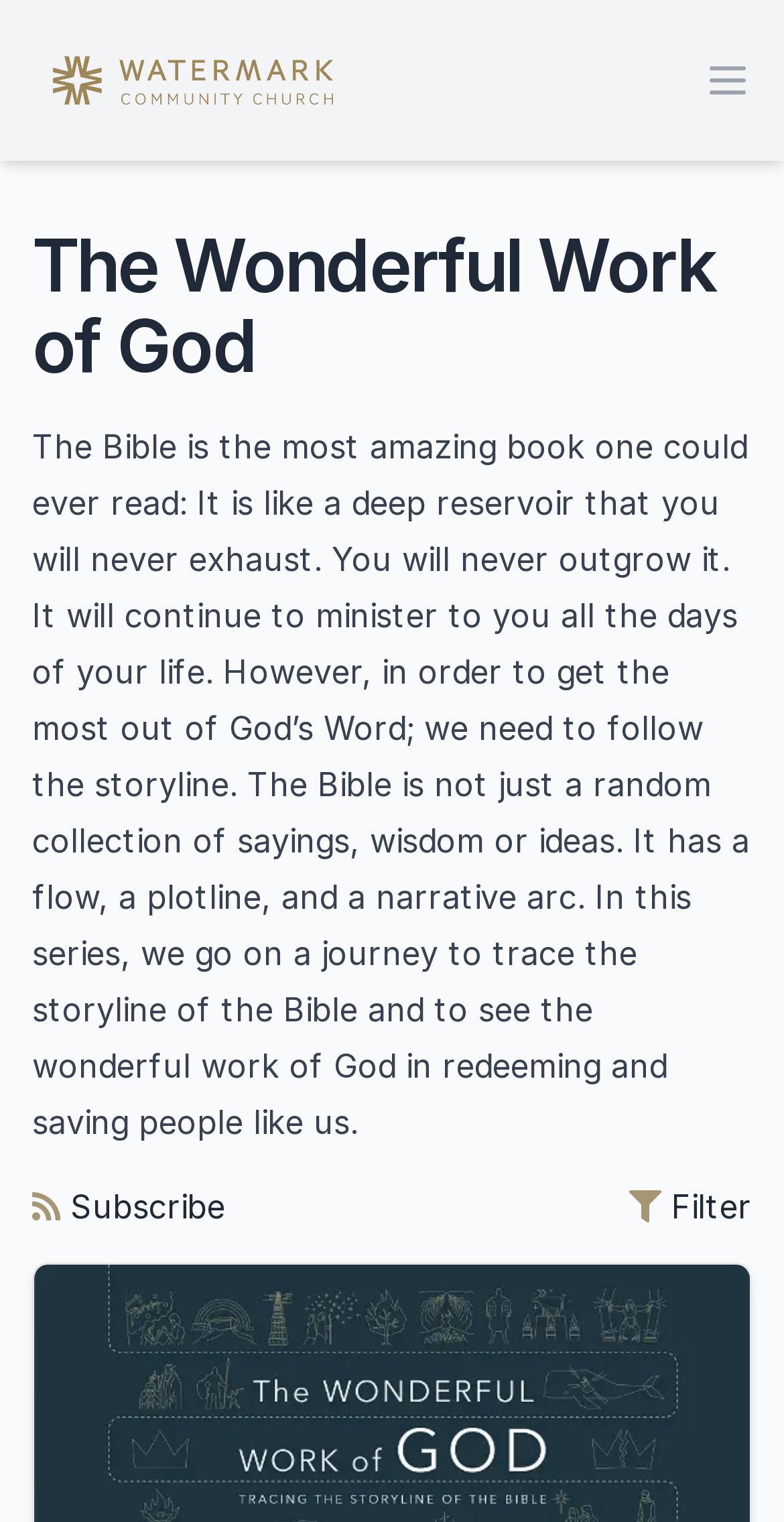Using the element description Open main menu, predict the bounding box coordinates for the UI element. Provide the coordinates in (top-left x, top-left y, bottom-right x, bottom-right y) format with values ranging from 0 to 1.

[0.877, 0.026, 0.979, 0.079]